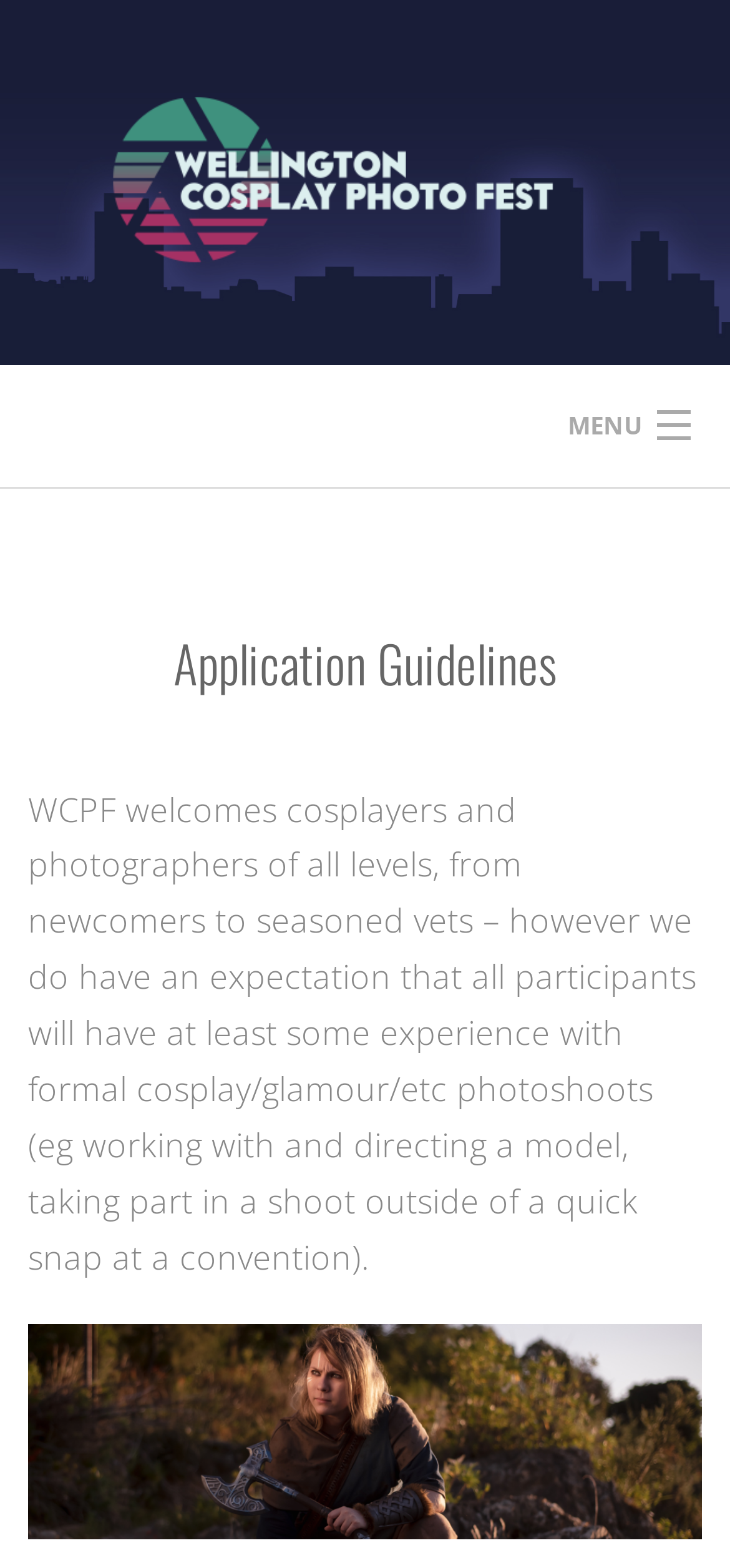Provide a single word or phrase to answer the given question: 
What is the orientation of the separator?

Horizontal